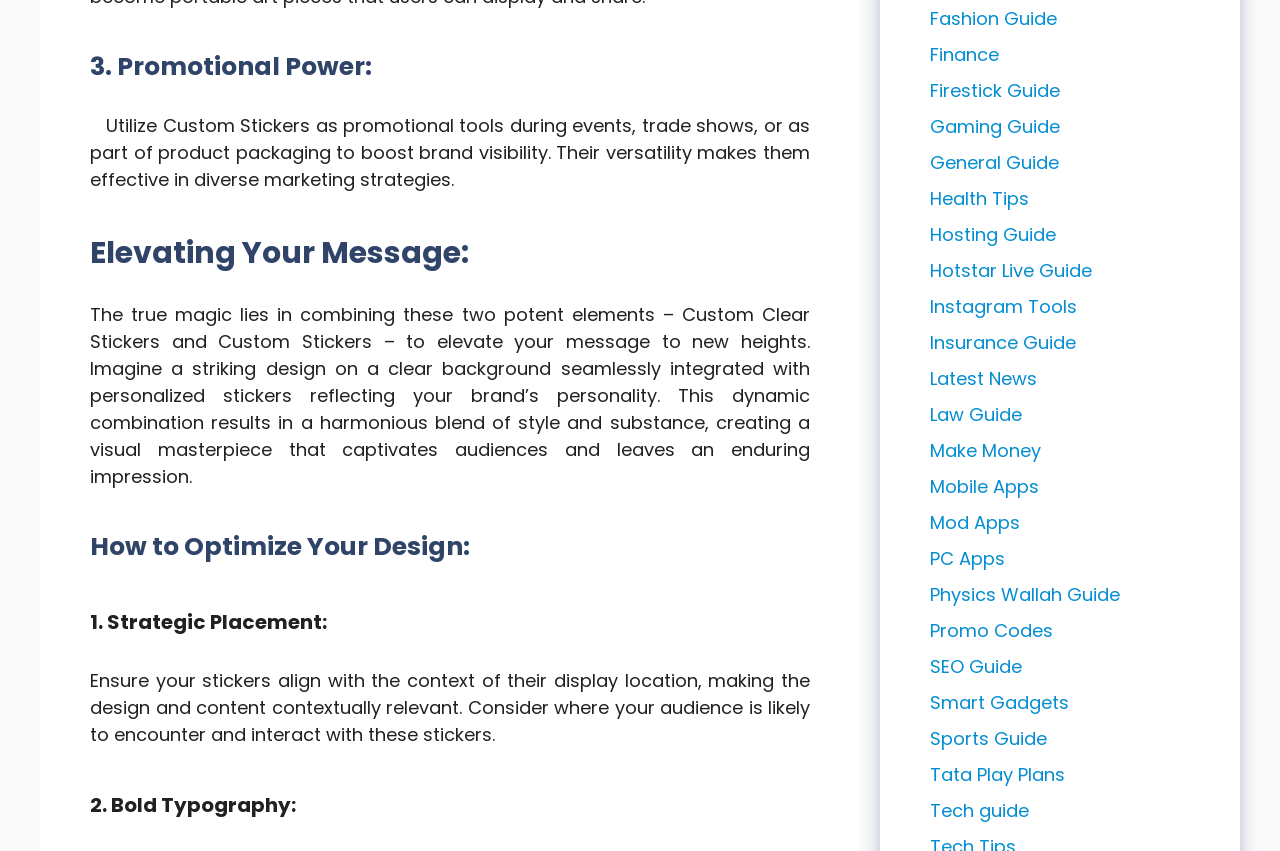Determine the bounding box coordinates of the clickable region to execute the instruction: "Click on Sports Guide". The coordinates should be four float numbers between 0 and 1, denoted as [left, top, right, bottom].

[0.727, 0.853, 0.818, 0.883]